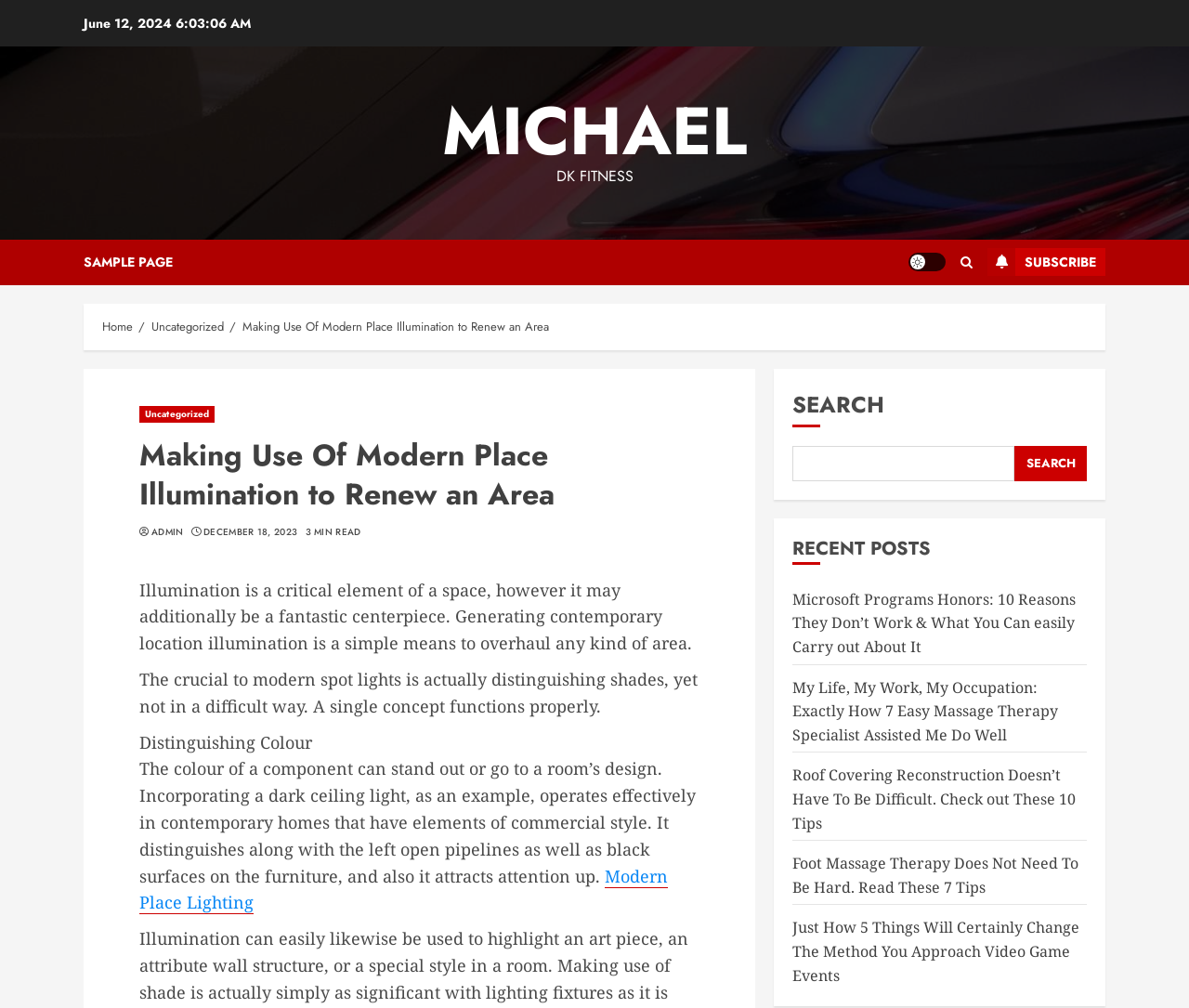Please locate and retrieve the main header text of the webpage.

Making Use Of Modern Place Illumination to Renew an Area